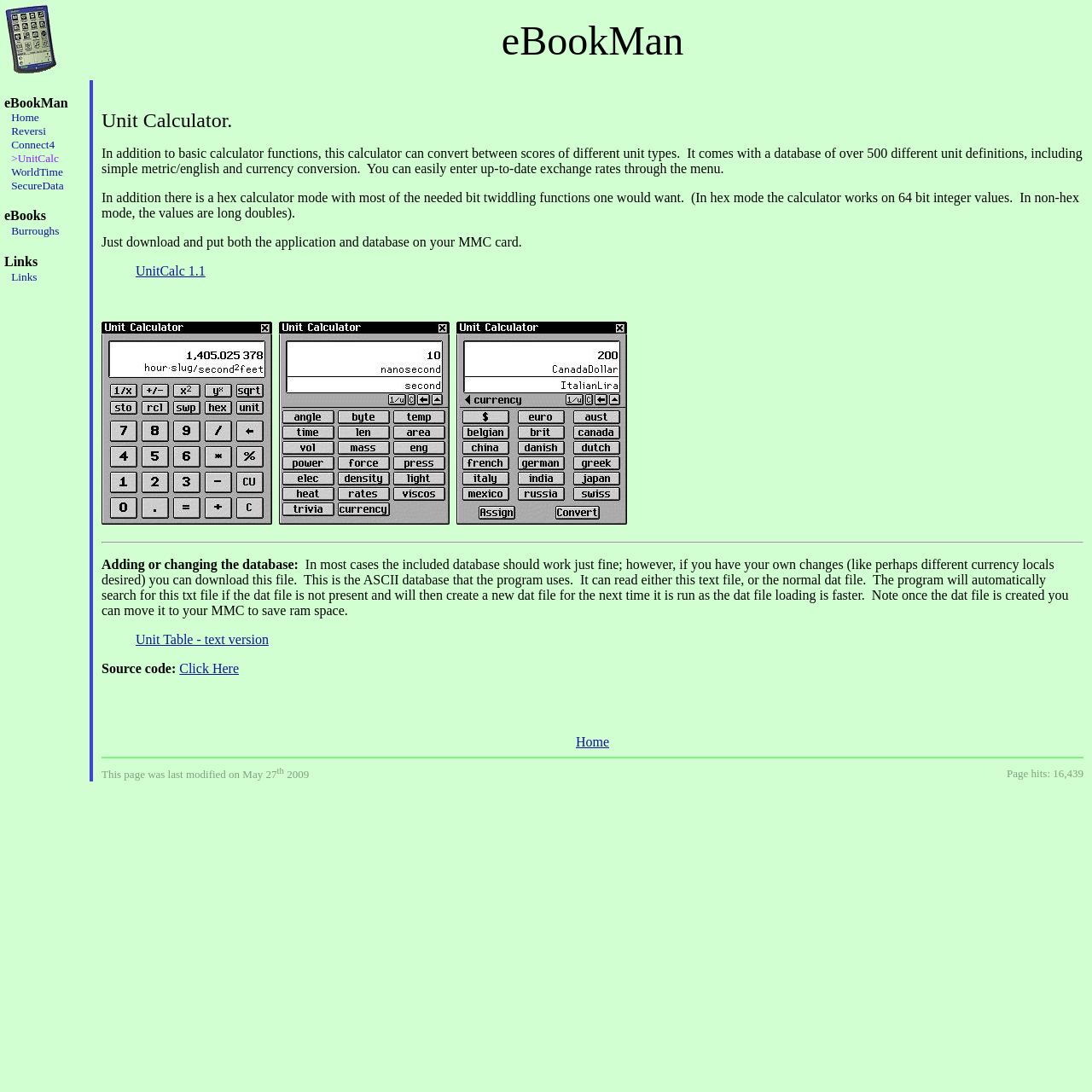How many images are there in the 'Unit Calculator' description?
Answer the question with a detailed and thorough explanation.

There are three images in the 'Unit Calculator' description, which are used to illustrate the calculator's functionality.